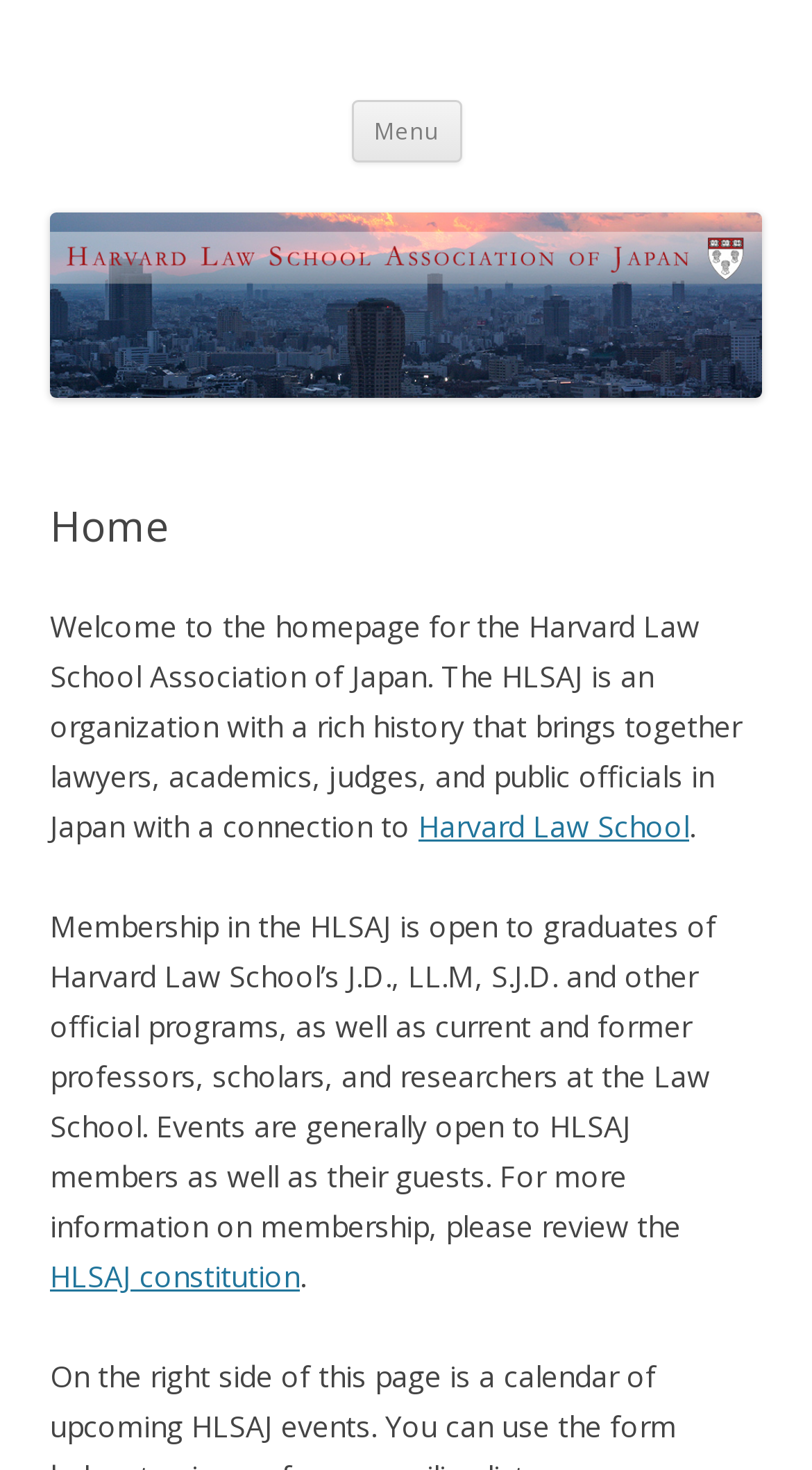What is the connection required for HLSAJ membership?
Based on the image, give a one-word or short phrase answer.

Harvard Law School